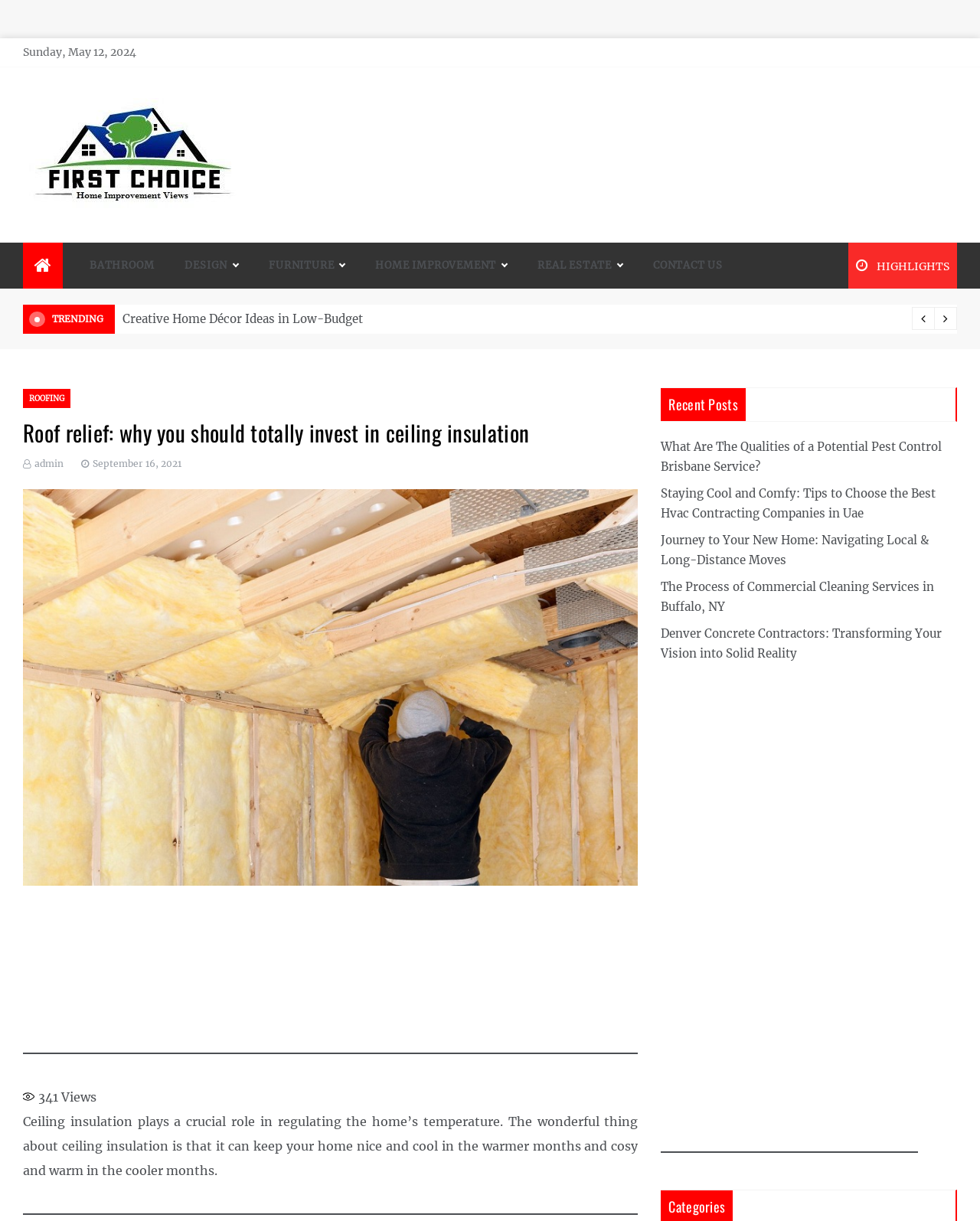Respond concisely with one word or phrase to the following query:
What is the date of the blog post?

September 16, 2021